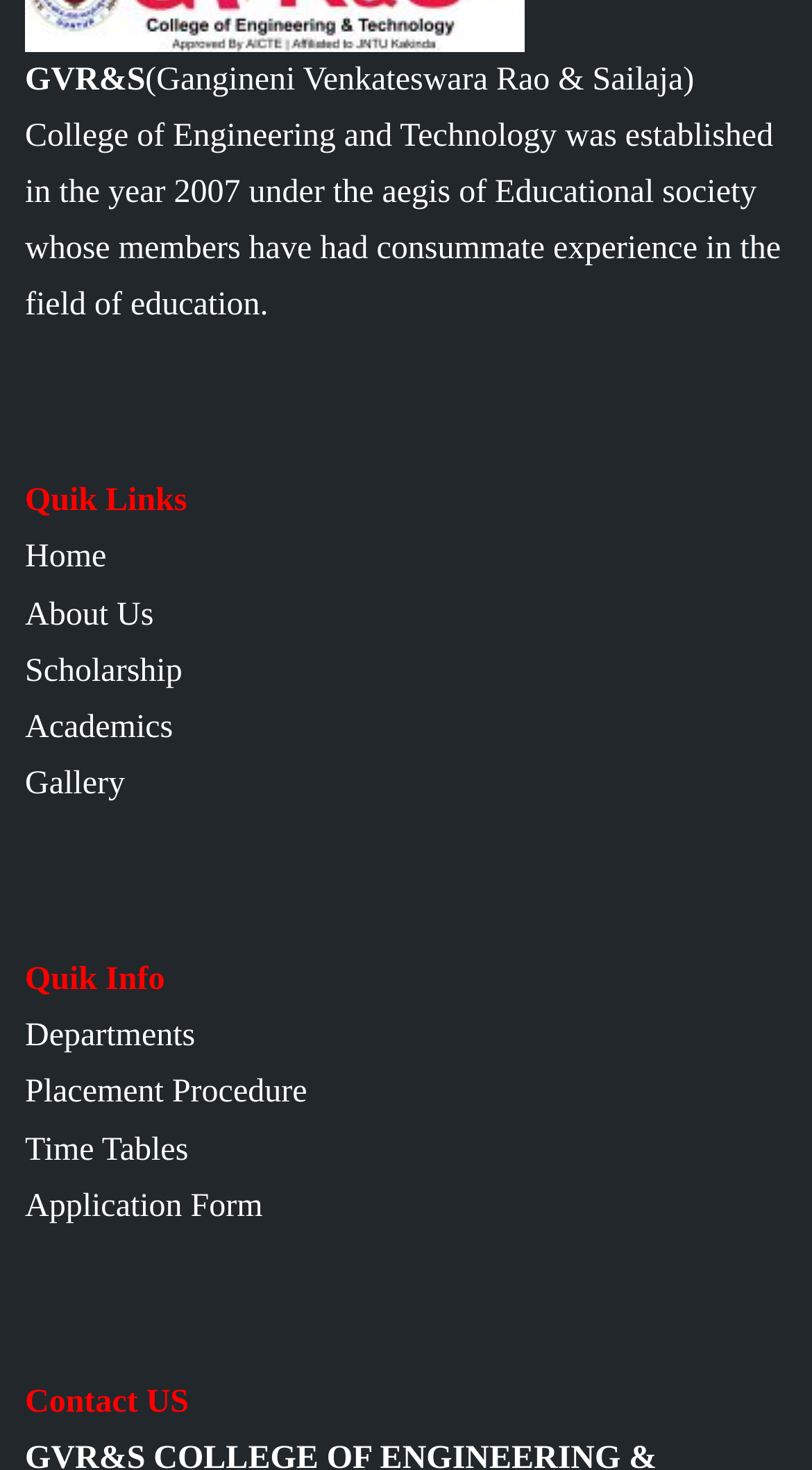Pinpoint the bounding box coordinates of the clickable area necessary to execute the following instruction: "contact the college". The coordinates should be given as four float numbers between 0 and 1, namely [left, top, right, bottom].

[0.031, 0.941, 0.232, 0.965]